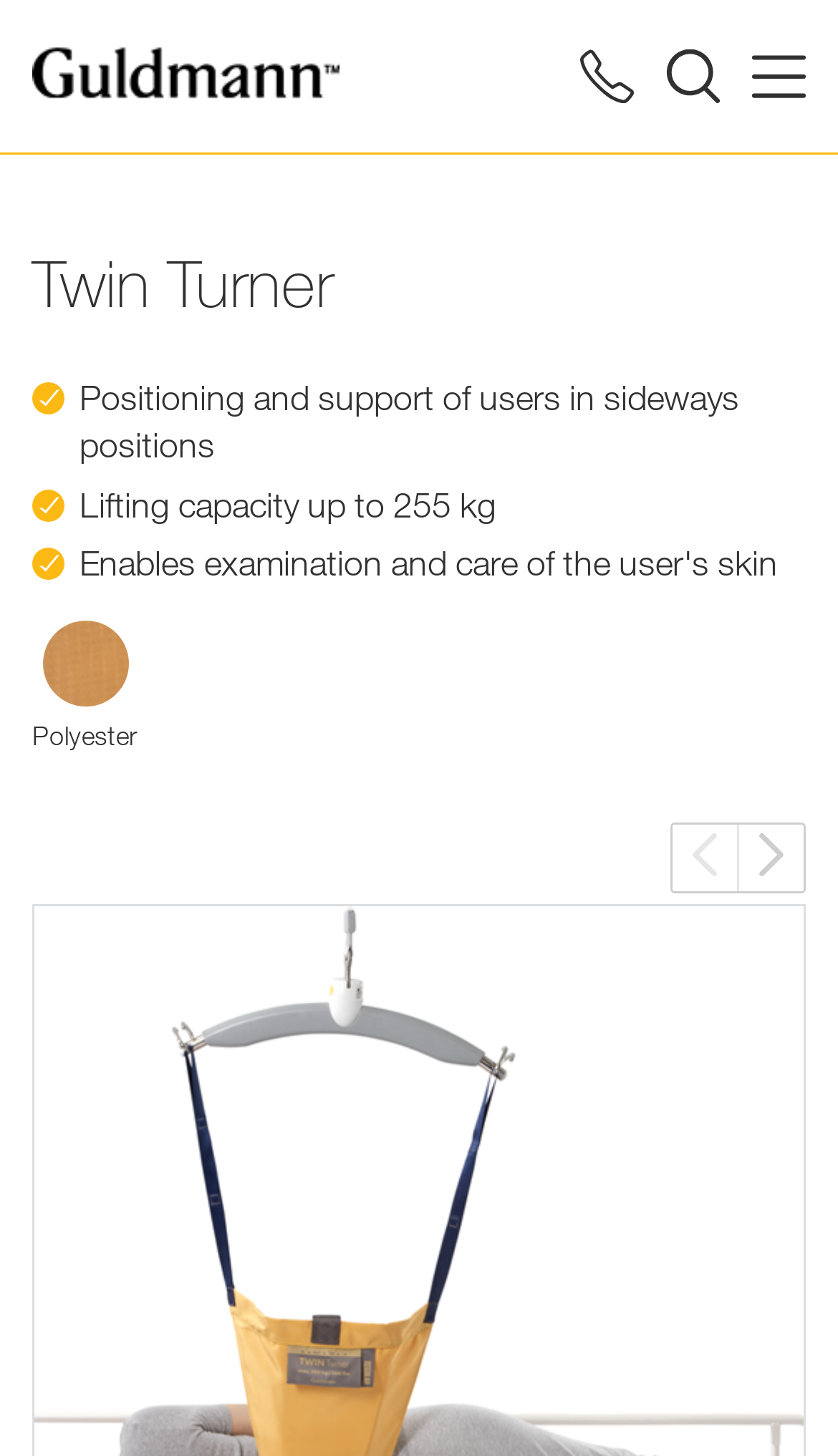What is the name of the company logo?
Provide a detailed and well-explained answer to the question.

The company logo is located at the top left corner of the webpage, and it is an image with the text 'Guldmann'.